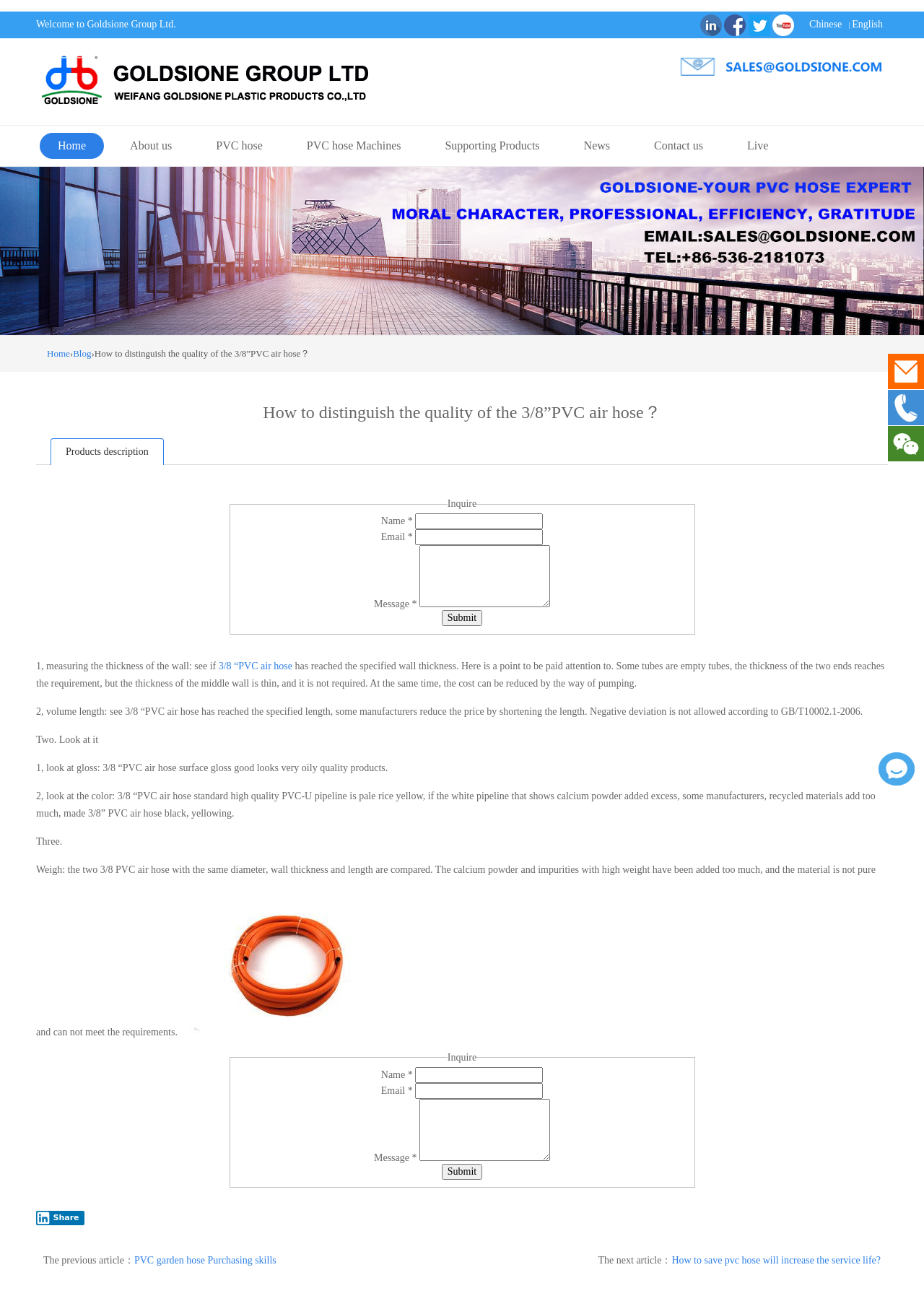Can you find the bounding box coordinates of the area I should click to execute the following instruction: "Click the 'English' link"?

[0.922, 0.014, 0.955, 0.023]